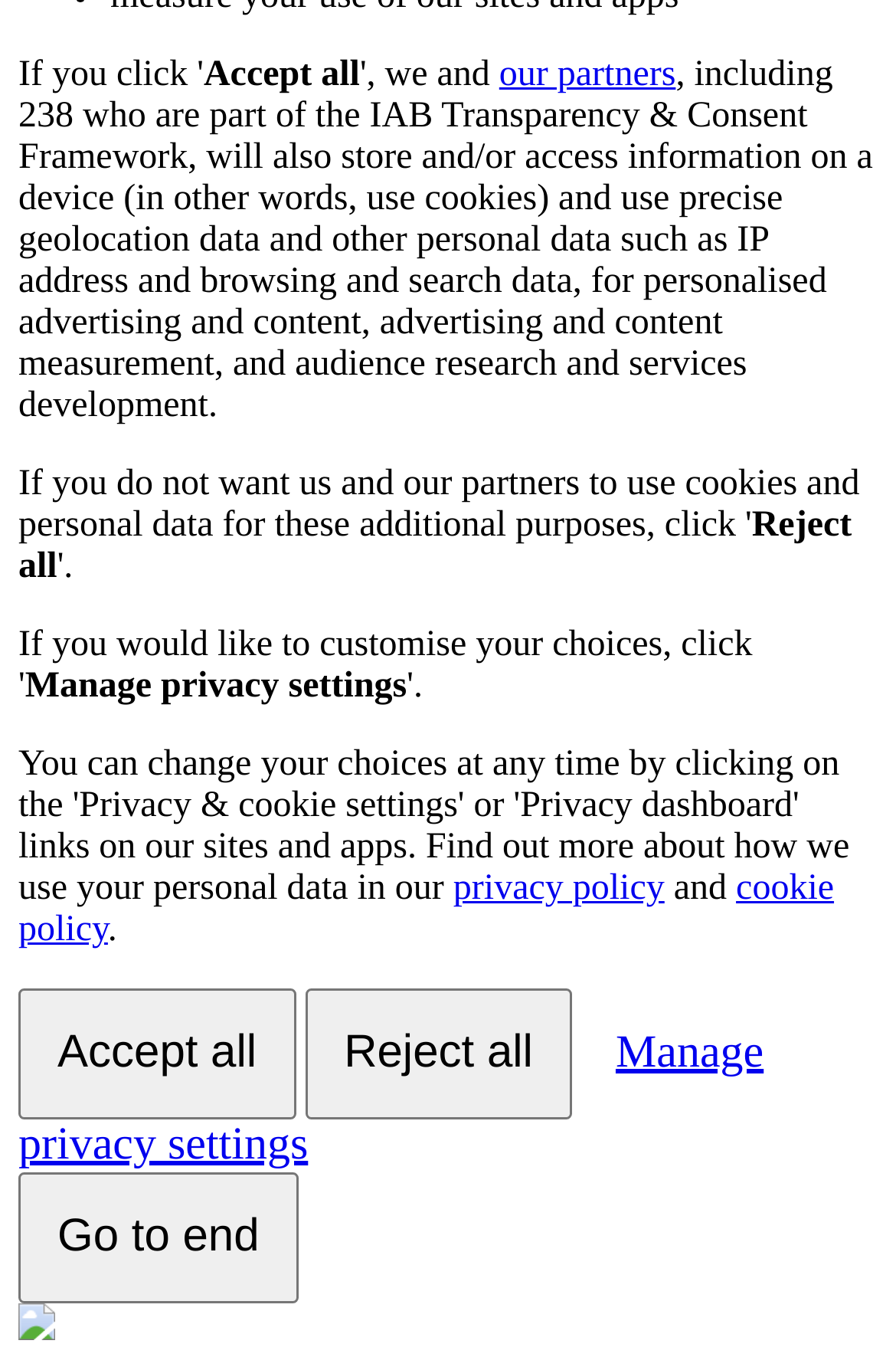Return the bounding box coordinates of the UI element that corresponds to this description: "Manage privacy settings". The coordinates must be given as four float numbers in the range of 0 and 1, [left, top, right, bottom].

[0.021, 0.725, 0.852, 0.879]